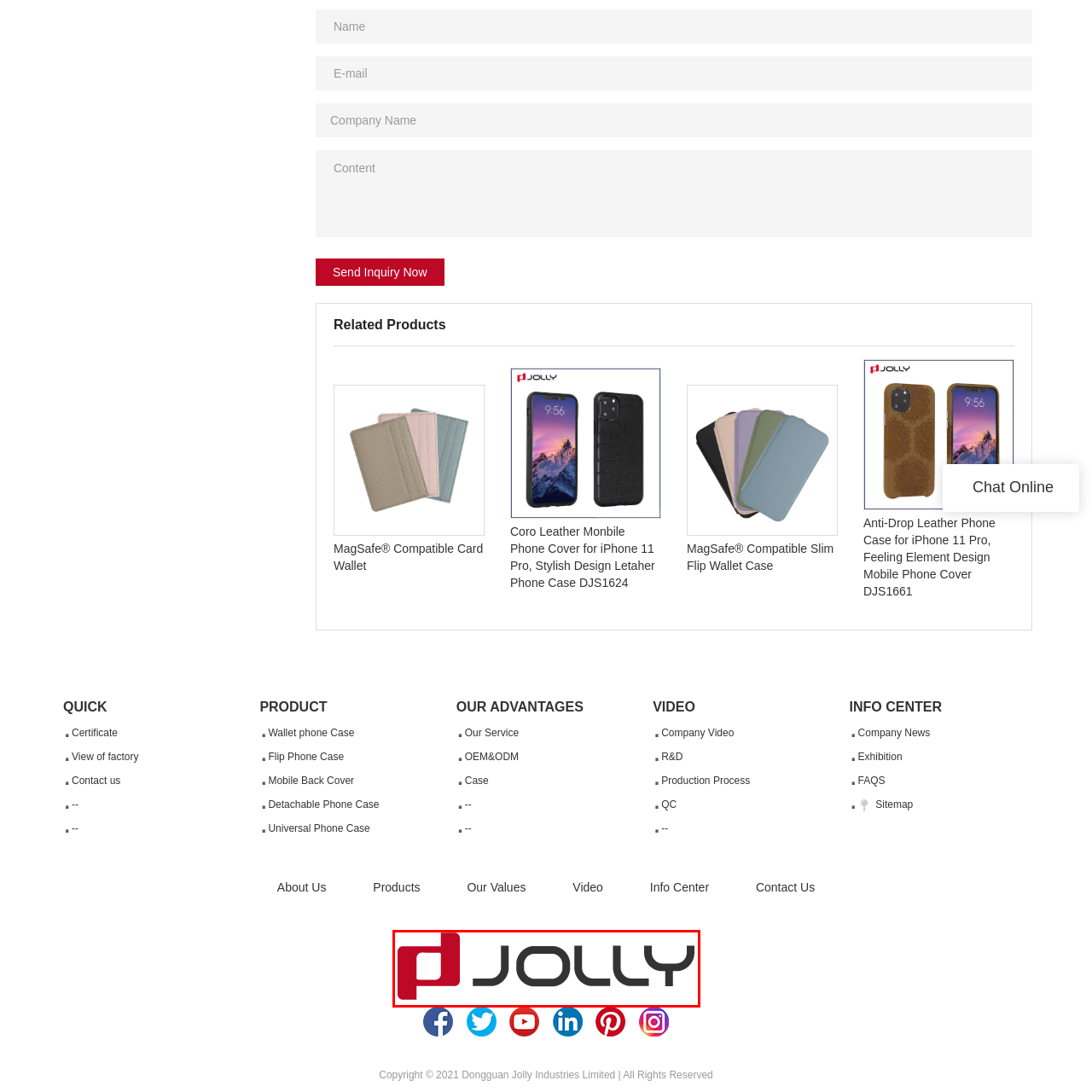Provide a detailed account of the visual content within the red-outlined section of the image.

The image features the logo of Dongguan Jolly Industries Limited, a company specialized in manufacturing mobile phone accessories. The logo is designed with a combination of vibrant red for the "J" and a sleek, modern black typography for the word "olly." This branding reflects the company’s commitment to stylish and high-quality products, aligning with its focus on mobile phone cases and accessories. The clean lines and contemporary design appeal to a wide audience, highlighting Jolly’s innovative approach in the tech accessory market.